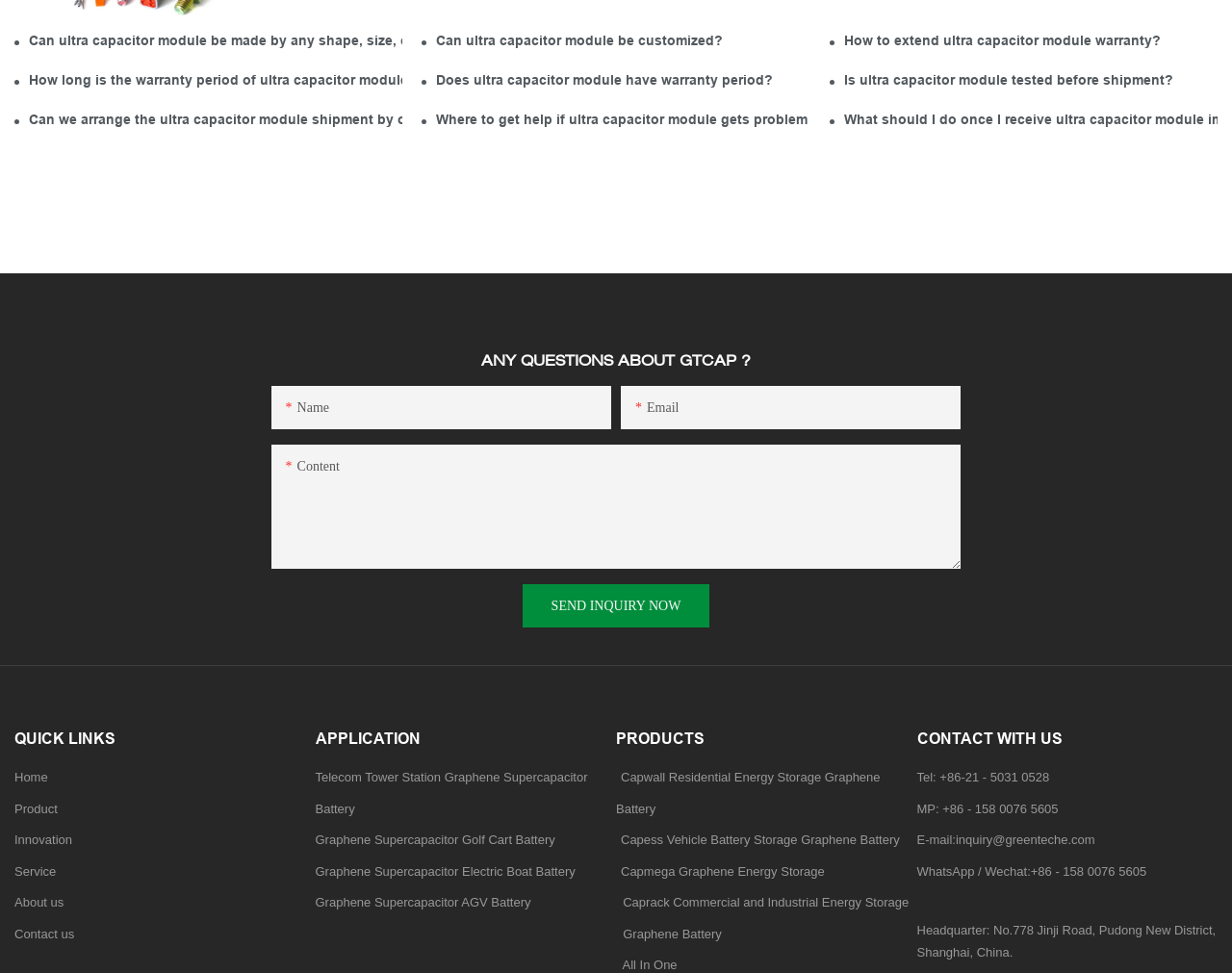What is the company's email address?
Please interpret the details in the image and answer the question thoroughly.

The company's email address can be found in the 'CONTACT WITH US' section at the bottom of the webpage, where it is listed as 'E-mail:inquiry@greenteche.com'.